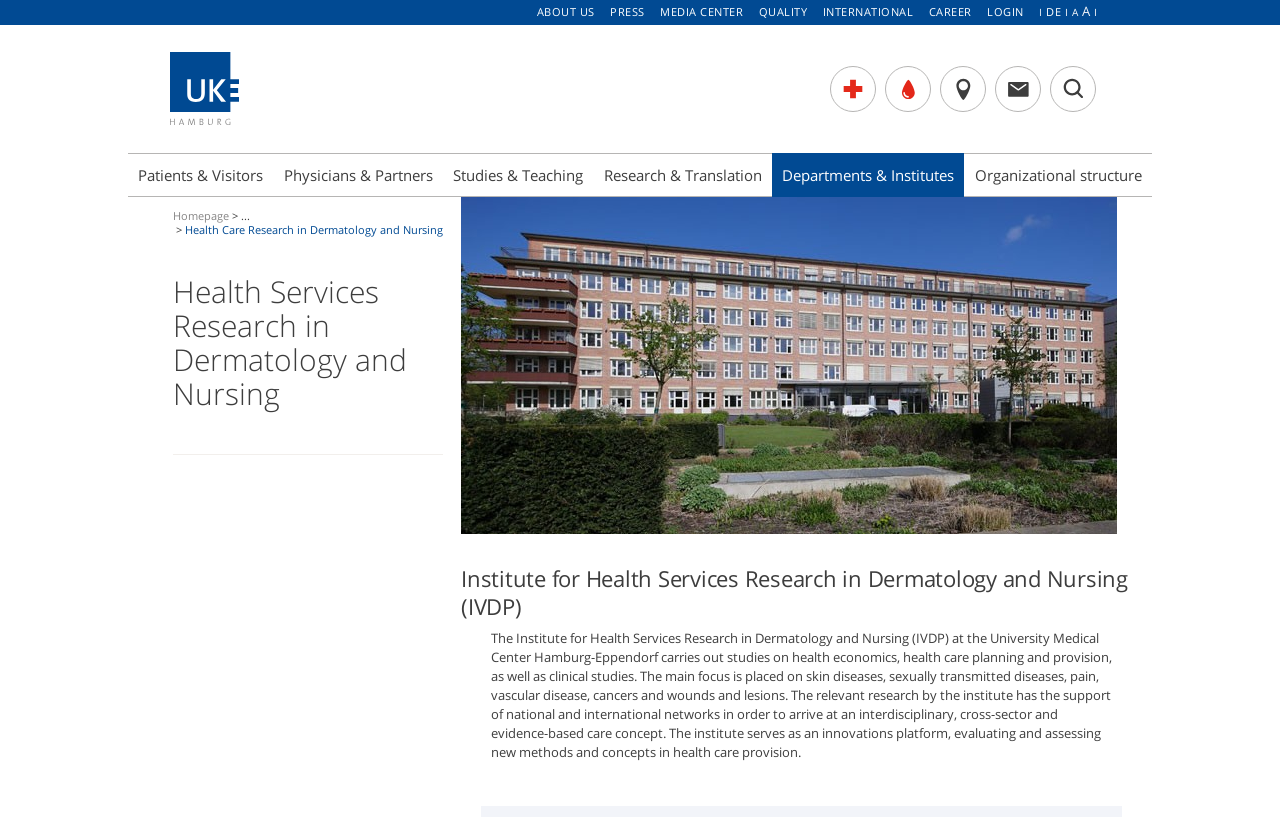Highlight the bounding box coordinates of the region I should click on to meet the following instruction: "read about health services research in dermatology and nursing".

[0.135, 0.337, 0.346, 0.503]